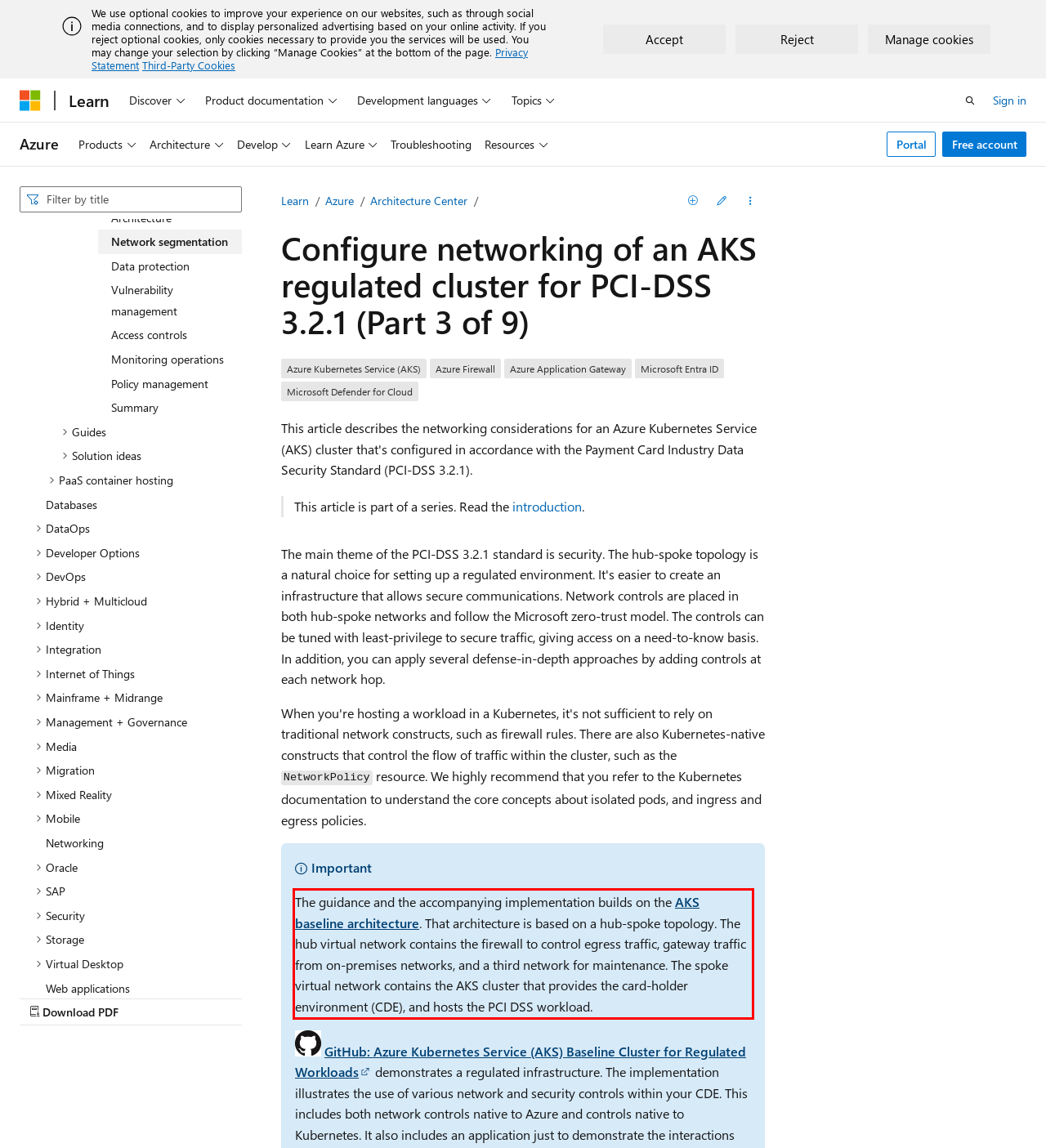Identify the text within the red bounding box on the webpage screenshot and generate the extracted text content.

The guidance and the accompanying implementation builds on the AKS baseline architecture. That architecture is based on a hub-spoke topology. The hub virtual network contains the firewall to control egress traffic, gateway traffic from on-premises networks, and a third network for maintenance. The spoke virtual network contains the AKS cluster that provides the card-holder environment (CDE), and hosts the PCI DSS workload.